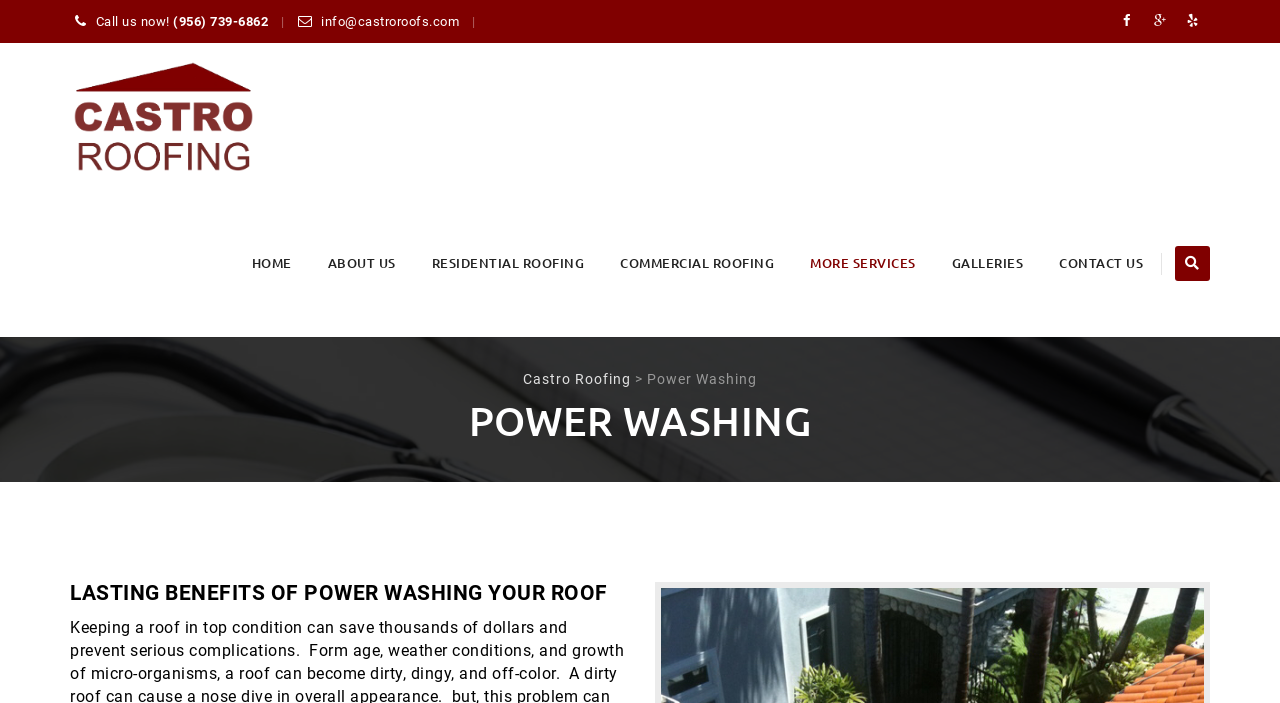Find the bounding box coordinates of the clickable area that will achieve the following instruction: "Learn more about POWER WASHING".

[0.055, 0.57, 0.945, 0.641]